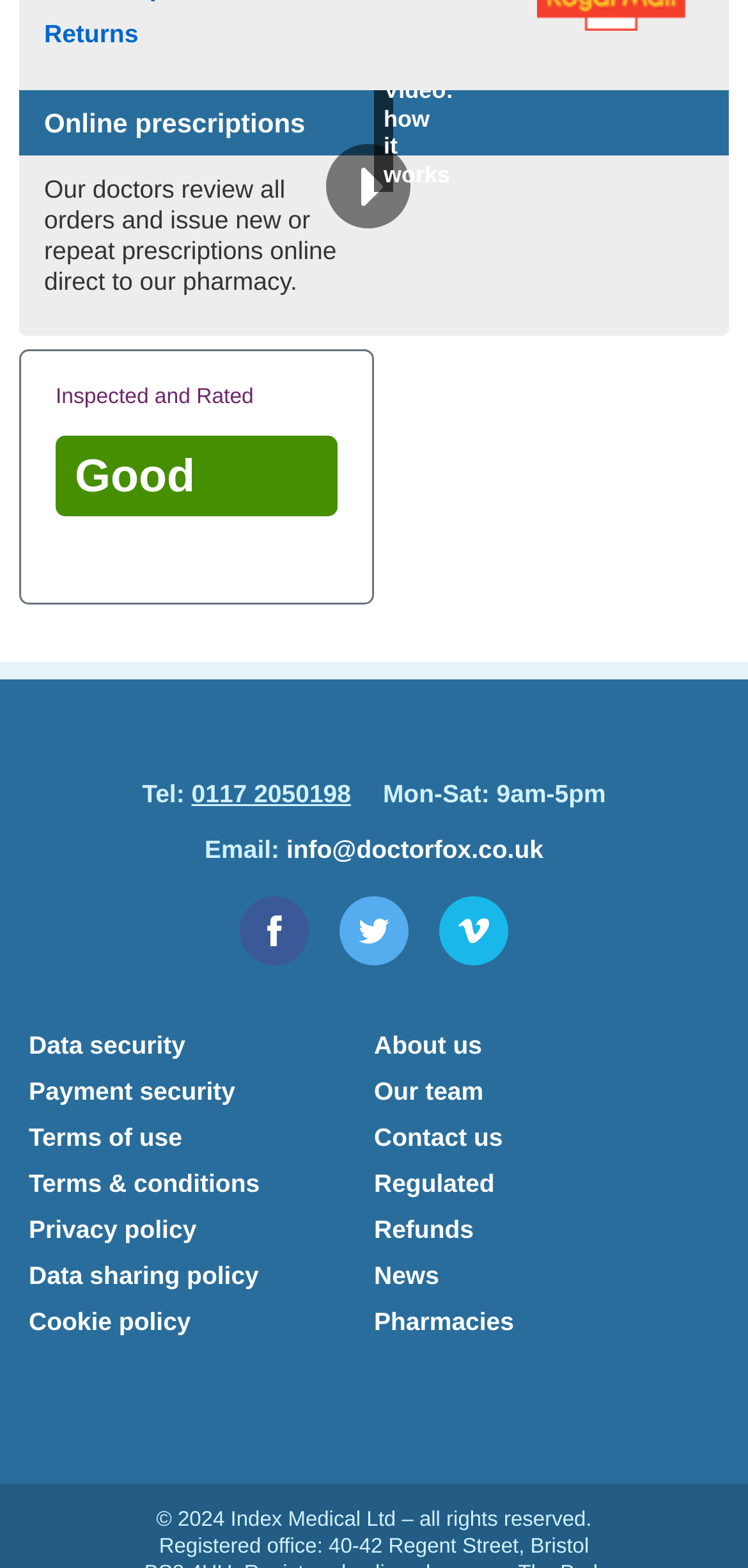Identify the bounding box of the UI element described as follows: "Vimeo". Provide the coordinates as four float numbers in the range of 0 to 1 [left, top, right, bottom].

[0.587, 0.571, 0.679, 0.615]